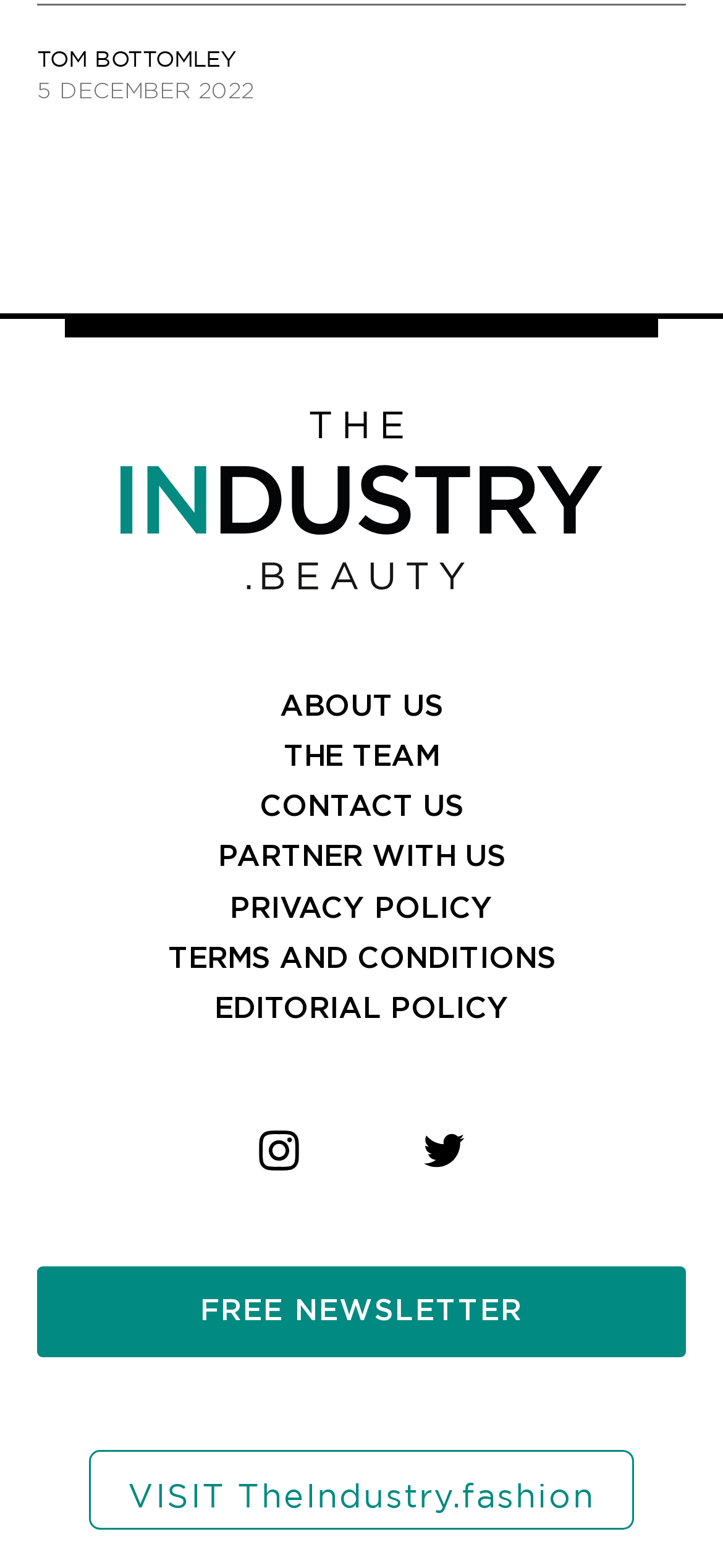Bounding box coordinates are given in the format (top-left x, top-left y, bottom-right x, bottom-right y). All values should be floating point numbers between 0 and 1. Provide the bounding box coordinate for the UI element described as: Partner with us

[0.25, 0.531, 0.75, 0.564]